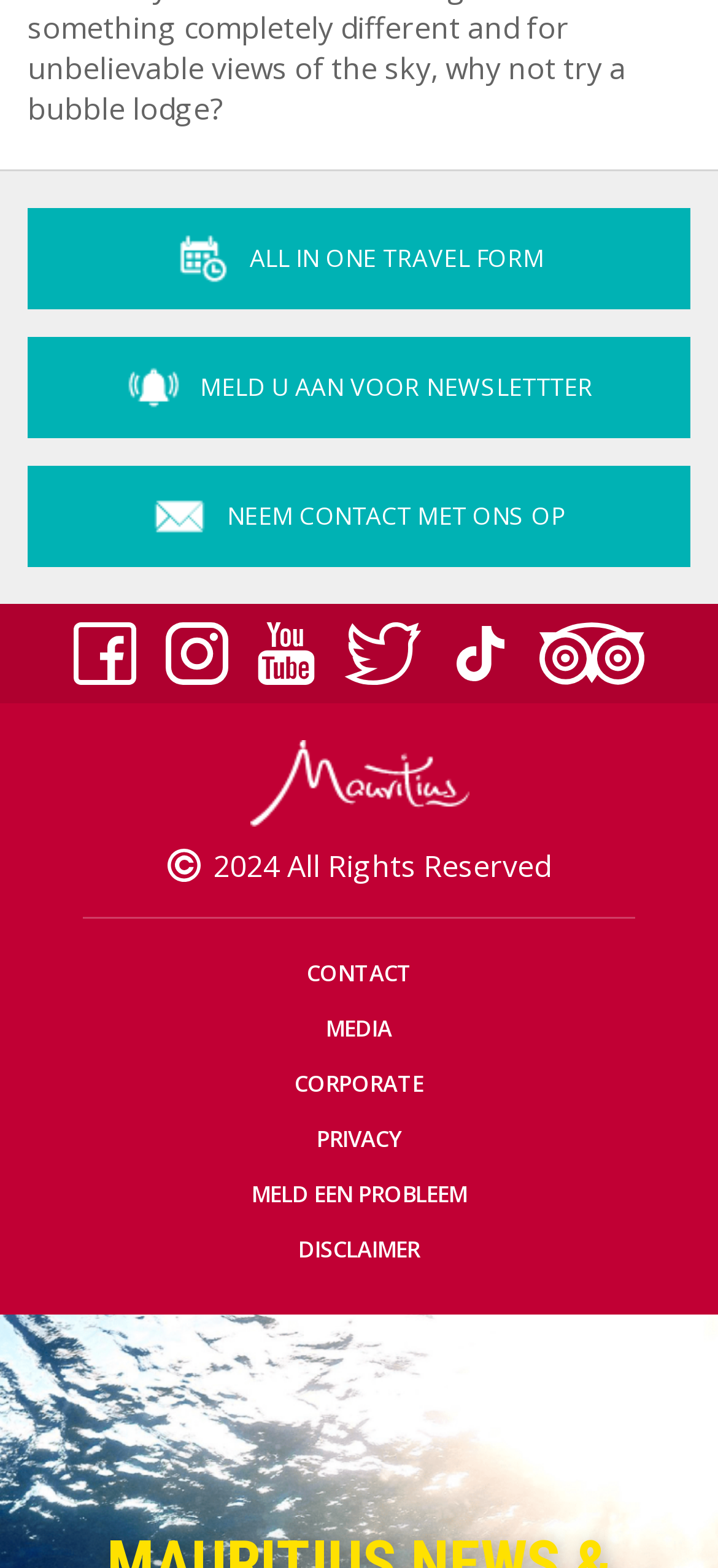Using the webpage screenshot, locate the HTML element that fits the following description and provide its bounding box: "Meld een probleem".

[0.35, 0.749, 0.65, 0.775]